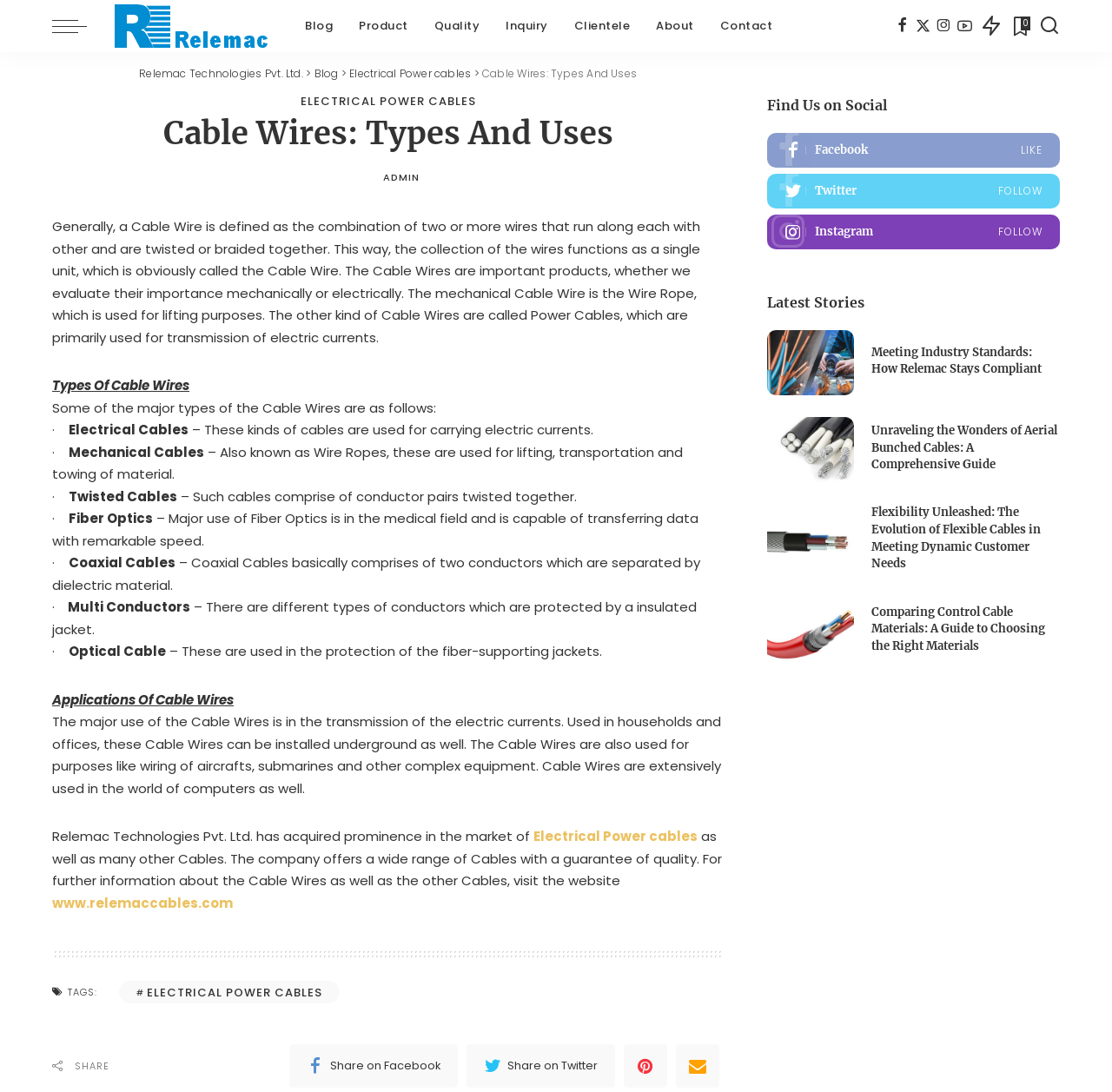Based on the element description aria-label="Instagram", identify the bounding box coordinates for the UI element. The coordinates should be in the format (top-left x, top-left y, bottom-right x, bottom-right y) and within the 0 to 1 range.

[0.842, 0.0, 0.855, 0.048]